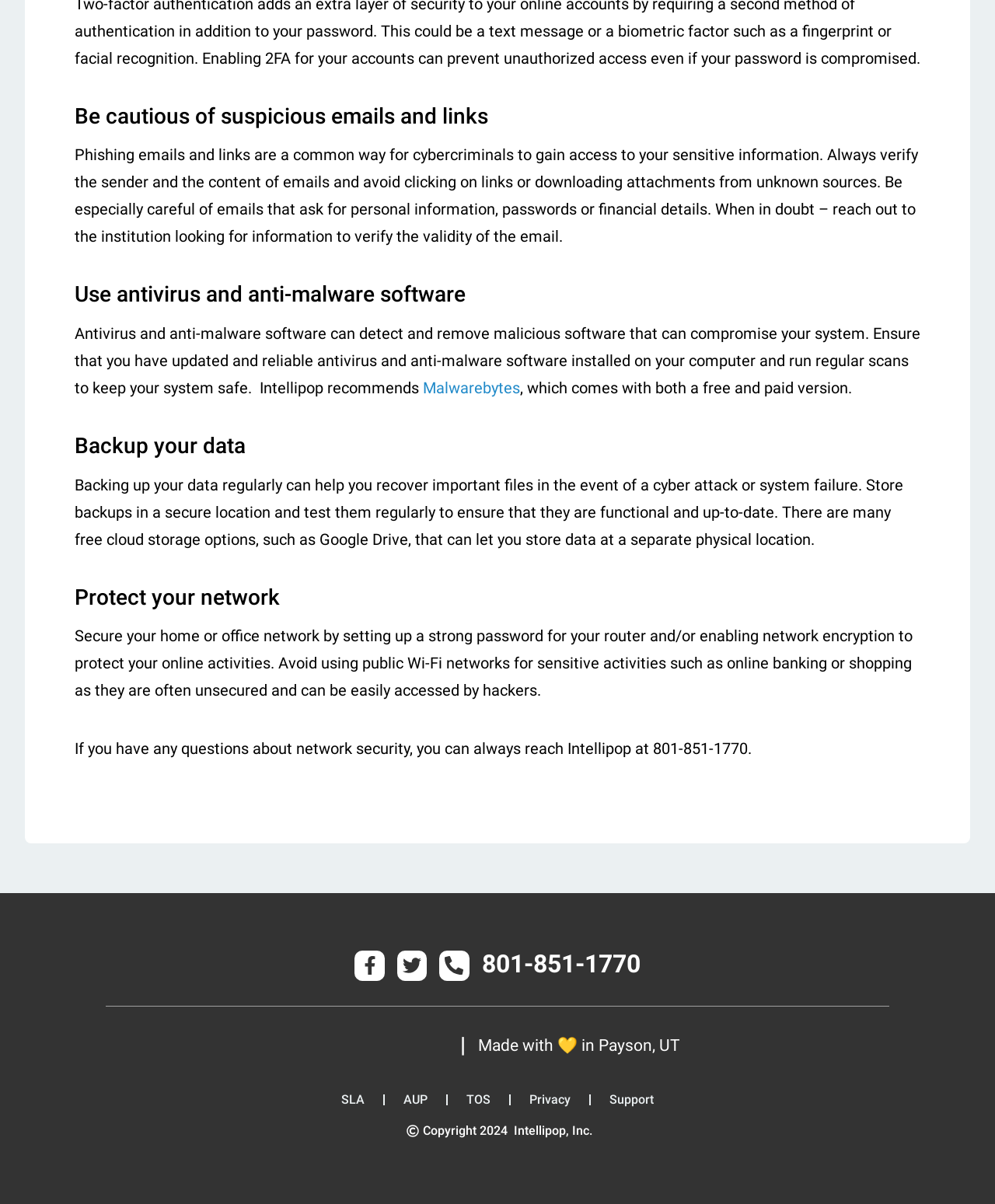Where is Intellipop located?
Provide a fully detailed and comprehensive answer to the question.

The webpage mentions that Intellipop is made with love in Payson, UT, indicating that this is the location of the company.